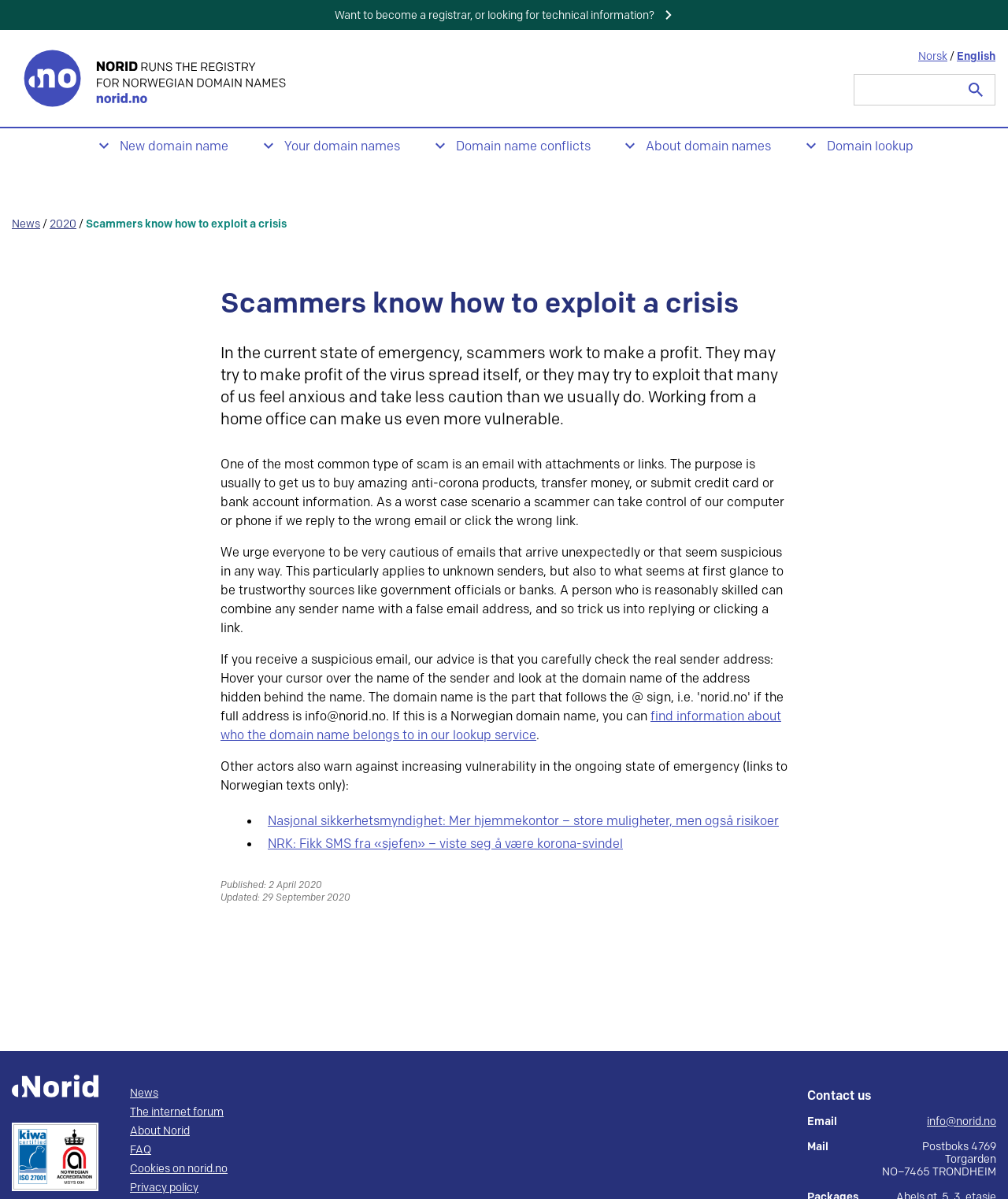Please determine the bounding box coordinates of the element's region to click for the following instruction: "Go to news page".

[0.012, 0.181, 0.04, 0.192]